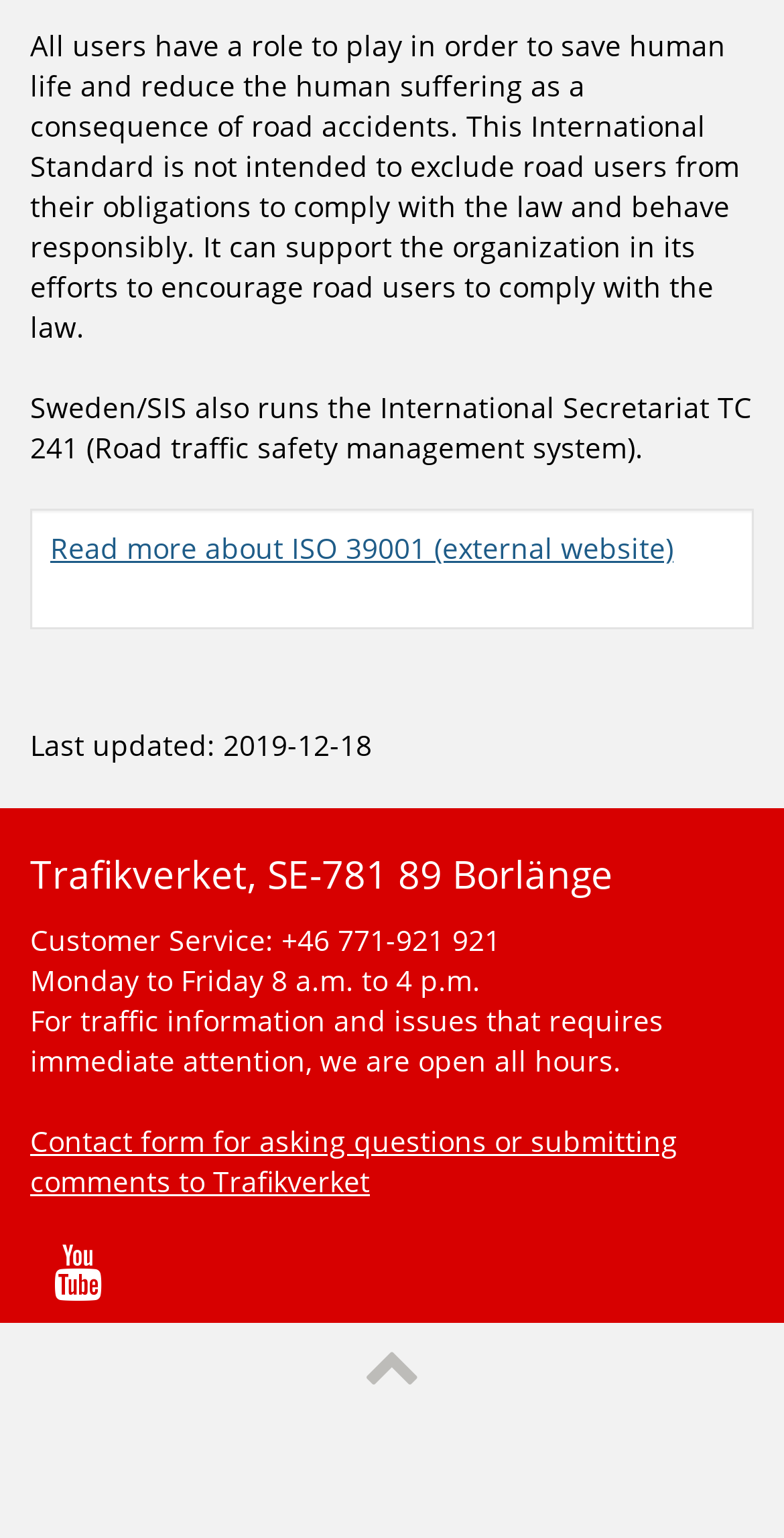Based on the element description Youtube, identify the bounding box coordinates for the UI element. The coordinates should be in the format (top-left x, top-left y, bottom-right x, bottom-right y) and within the 0 to 1 range.

[0.069, 0.82, 0.131, 0.845]